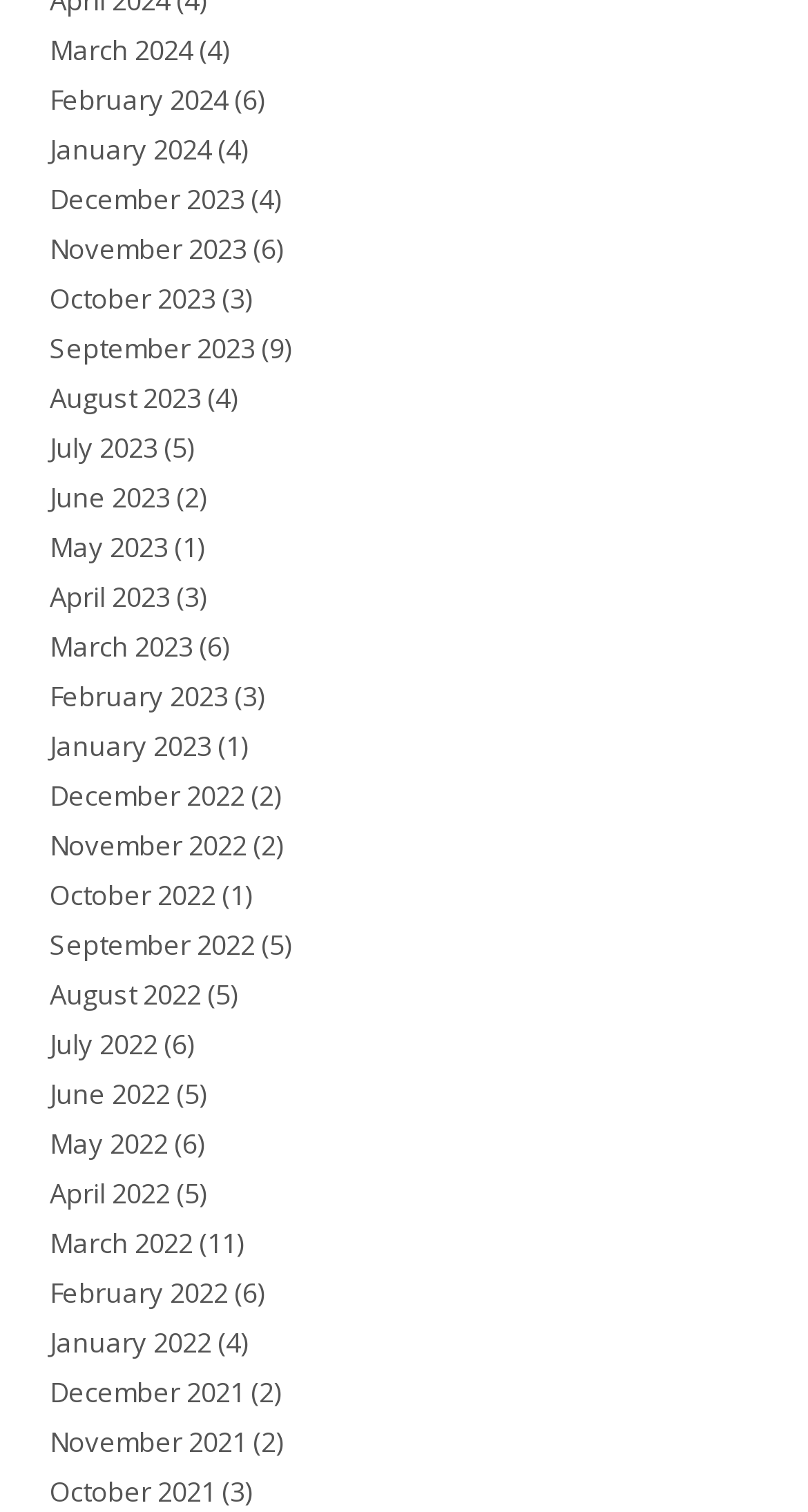Locate the bounding box coordinates of the clickable part needed for the task: "View January 2023".

[0.062, 0.481, 0.262, 0.506]